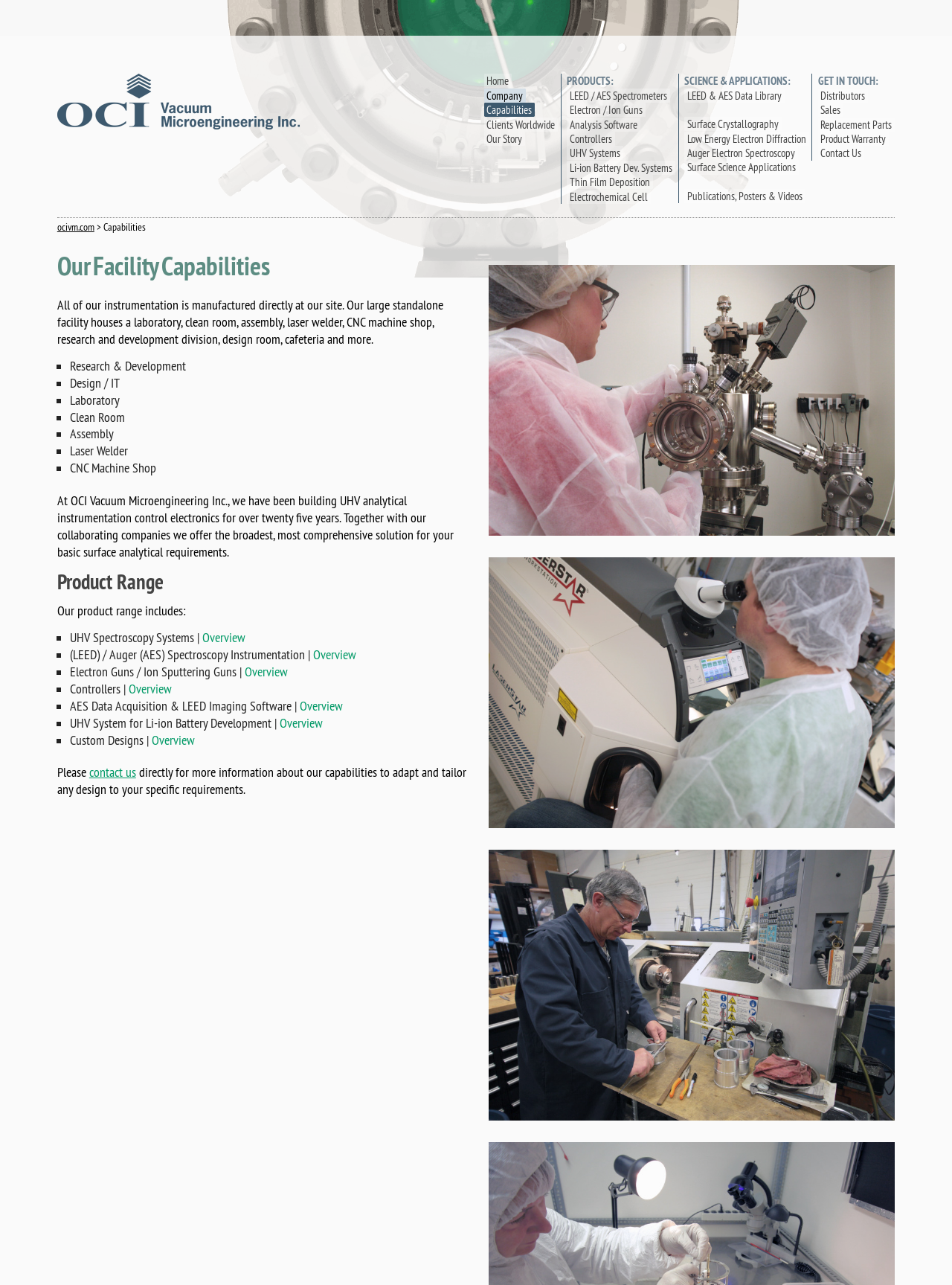Find the coordinates for the bounding box of the element with this description: "Harley-Davidson".

None